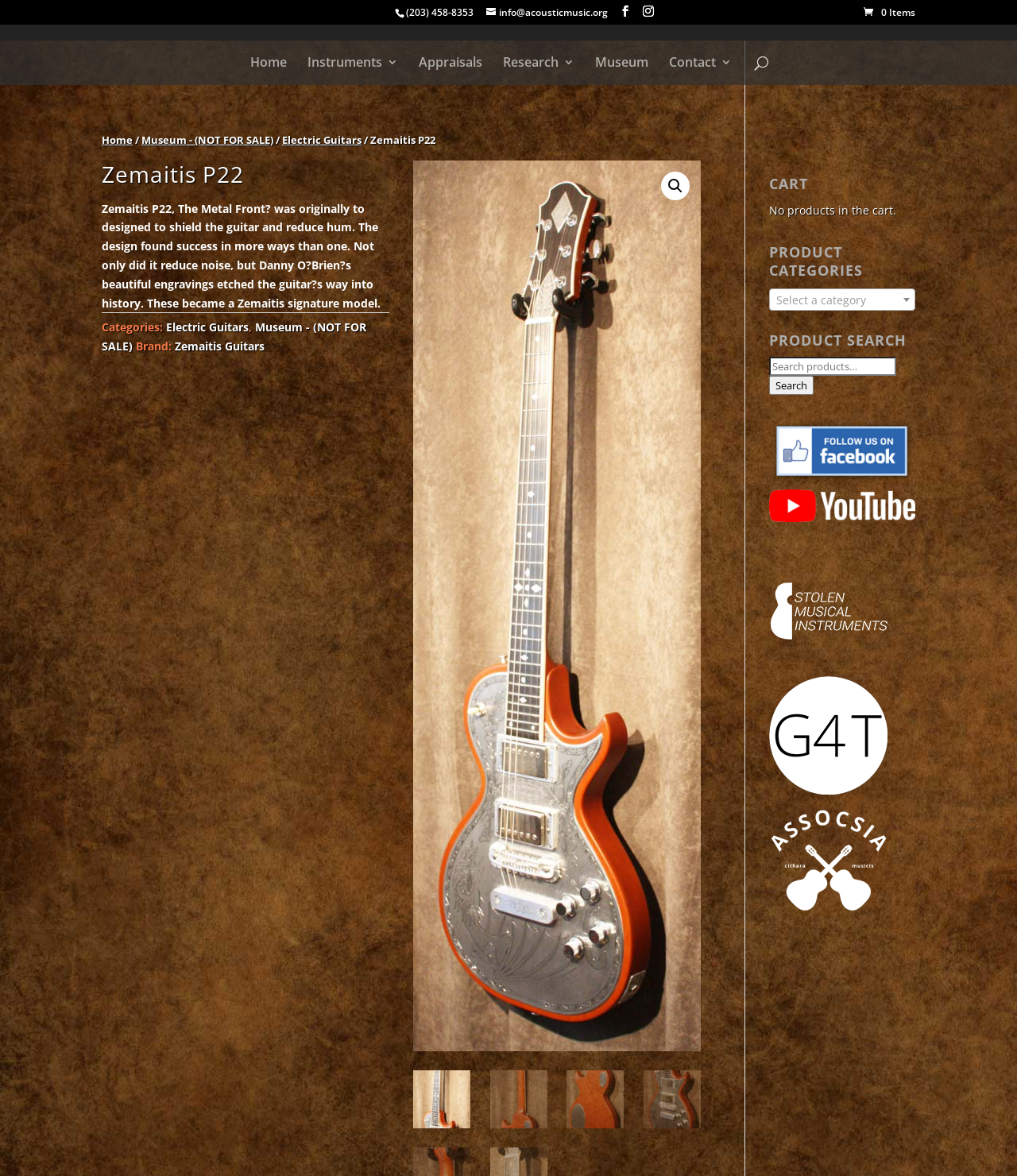Locate the bounding box coordinates of the clickable area needed to fulfill the instruction: "View Zemaitis P22 details".

[0.406, 0.136, 0.689, 0.894]